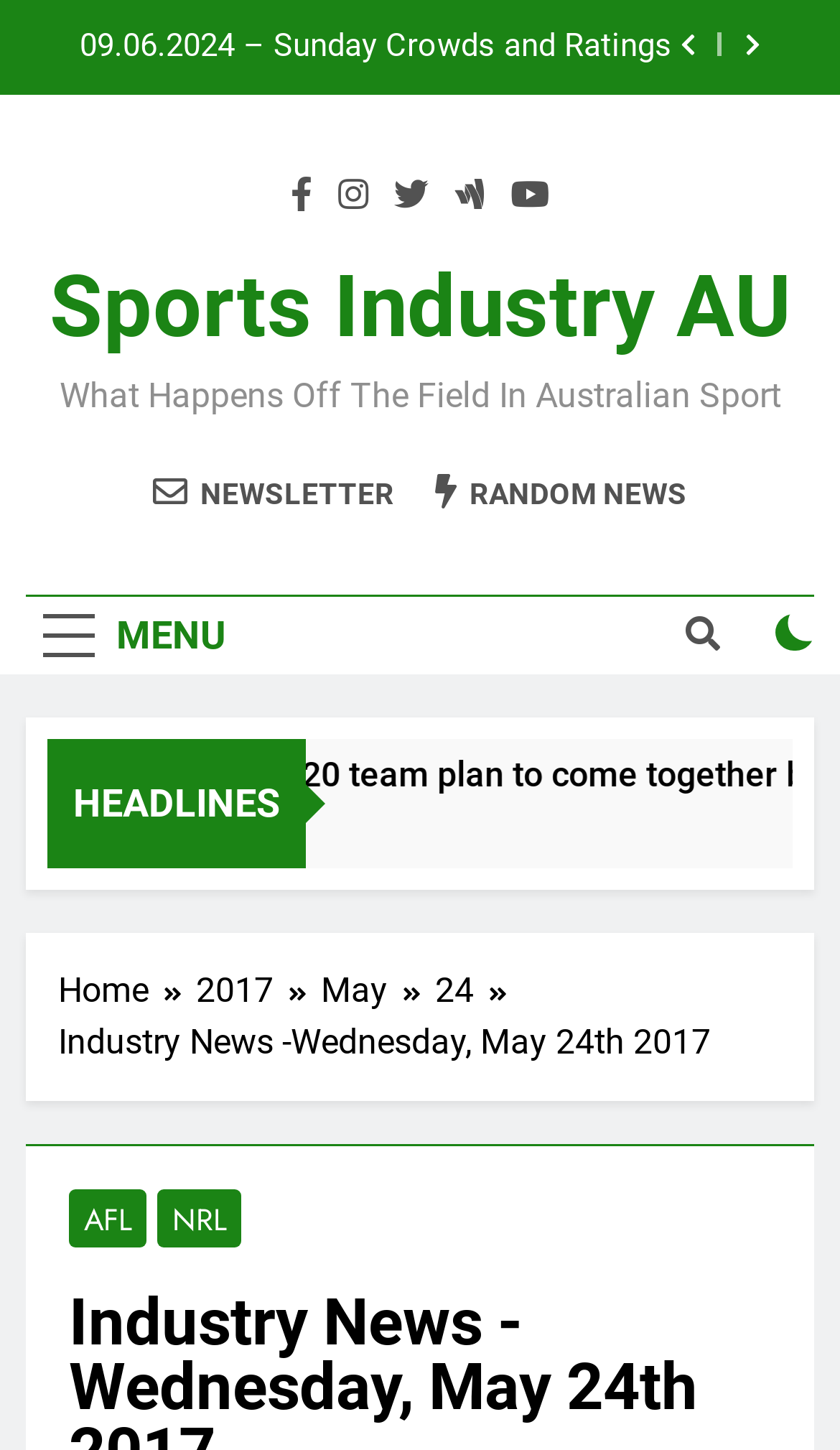What is the purpose of the button with '' icon?
Examine the image and give a concise answer in one word or a short phrase.

Unknown